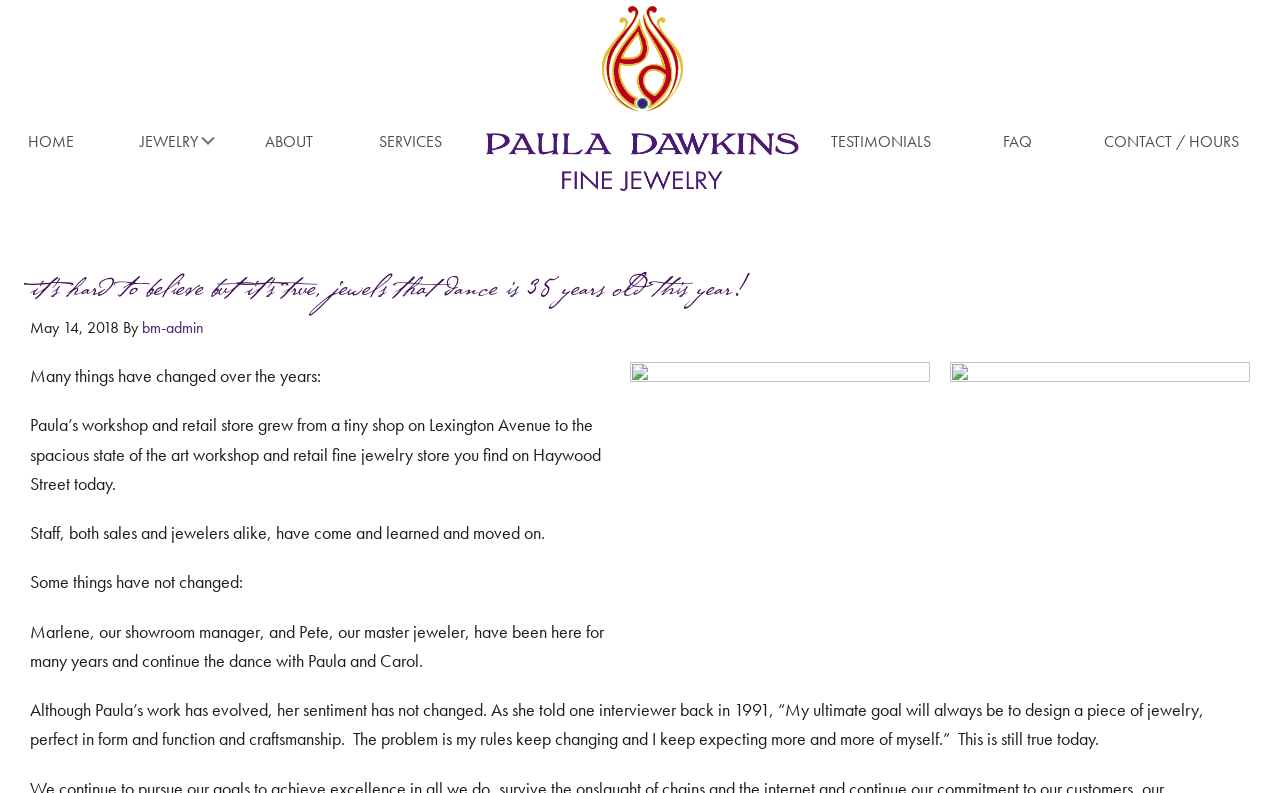Please give the bounding box coordinates of the area that should be clicked to fulfill the following instruction: "Read about 'JEWELRY'". The coordinates should be in the format of four float numbers from 0 to 1, i.e., [left, top, right, bottom].

[0.102, 0.156, 0.171, 0.202]